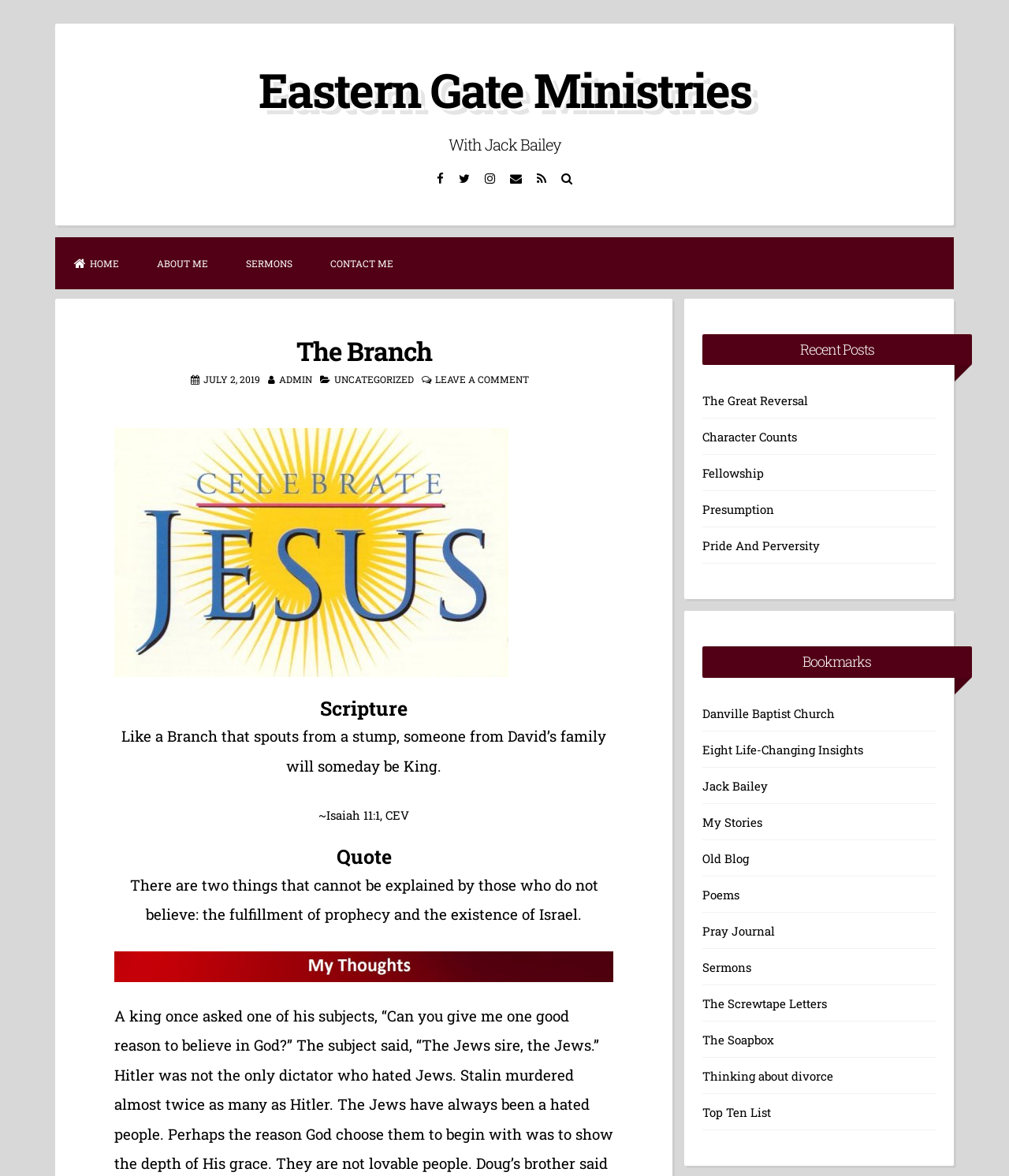What is the name of the ministry?
We need a detailed and exhaustive answer to the question. Please elaborate.

The name of the ministry can be found in the link 'Eastern Gate Ministries' with bounding box coordinates [0.256, 0.05, 0.744, 0.103]. This link is located at the top of the webpage, indicating that it is the title of the ministry.